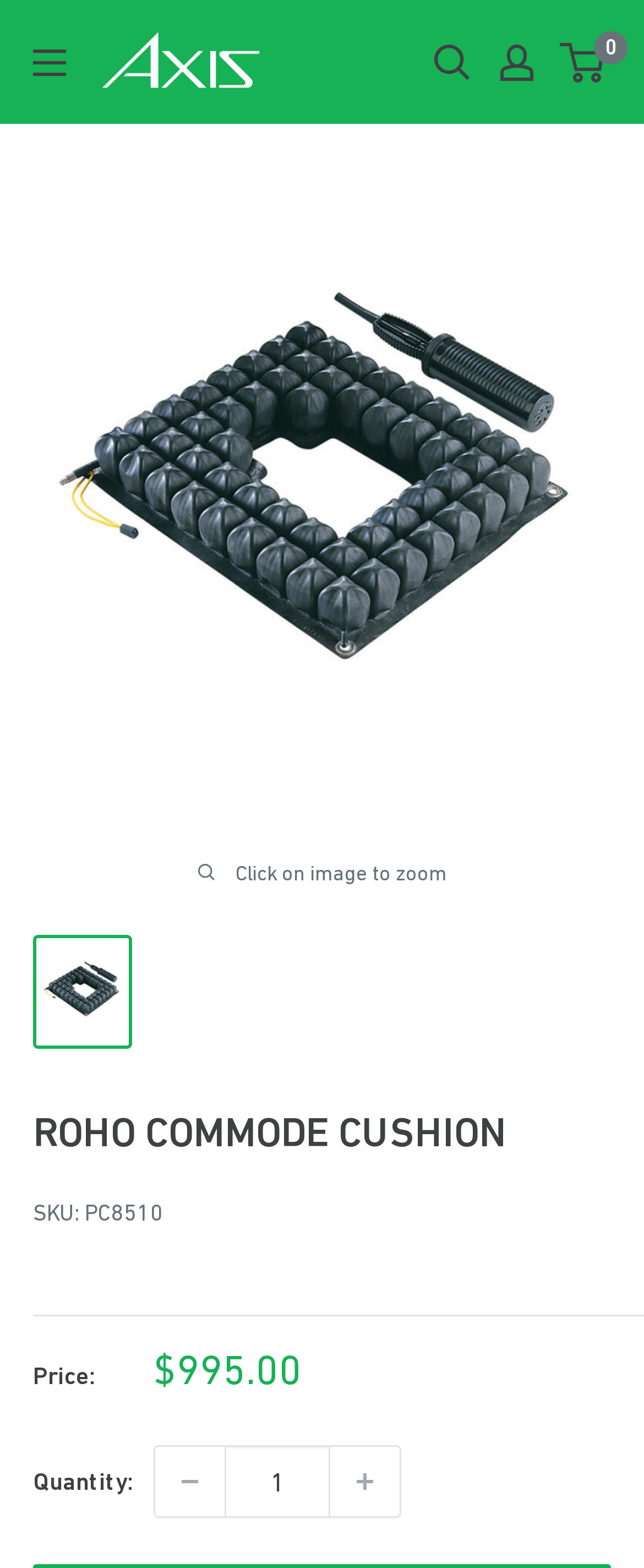Offer an in-depth caption of the entire webpage.

This webpage is about the ROHO Commode Cushion product. At the top left corner, there is a button to open a menu. Next to it, there is a link to "Axis Medical & Rehabilitation" with an accompanying image. On the top right corner, there are three links: "Open search", "My account", and a link showing the number "0" with a mini-cart icon.

Below the top navigation bar, there is a large image of the ROHO Commode Cushion product, taking up most of the page width. Above the image, there is a link to zoom in on the image. Below the image, there is a heading with the product name, followed by a text "SKU:" and the product code "PC8510".

Further down, there is a link to a filler page, and then a horizontal separator line. Below the separator, there is a table with two rows. The first row has two columns: "Price:" and "Sale price $995.00". The second row has two columns: "Quantity:" and a quantity control with buttons to decrease or increase the quantity, along with a text box to input the quantity.

Throughout the page, there are several images, including the product image, the Axis Medical & Rehabilitation logo, and the mini-cart icon. The overall layout is organized, with clear headings and concise text, making it easy to navigate and find information about the product.